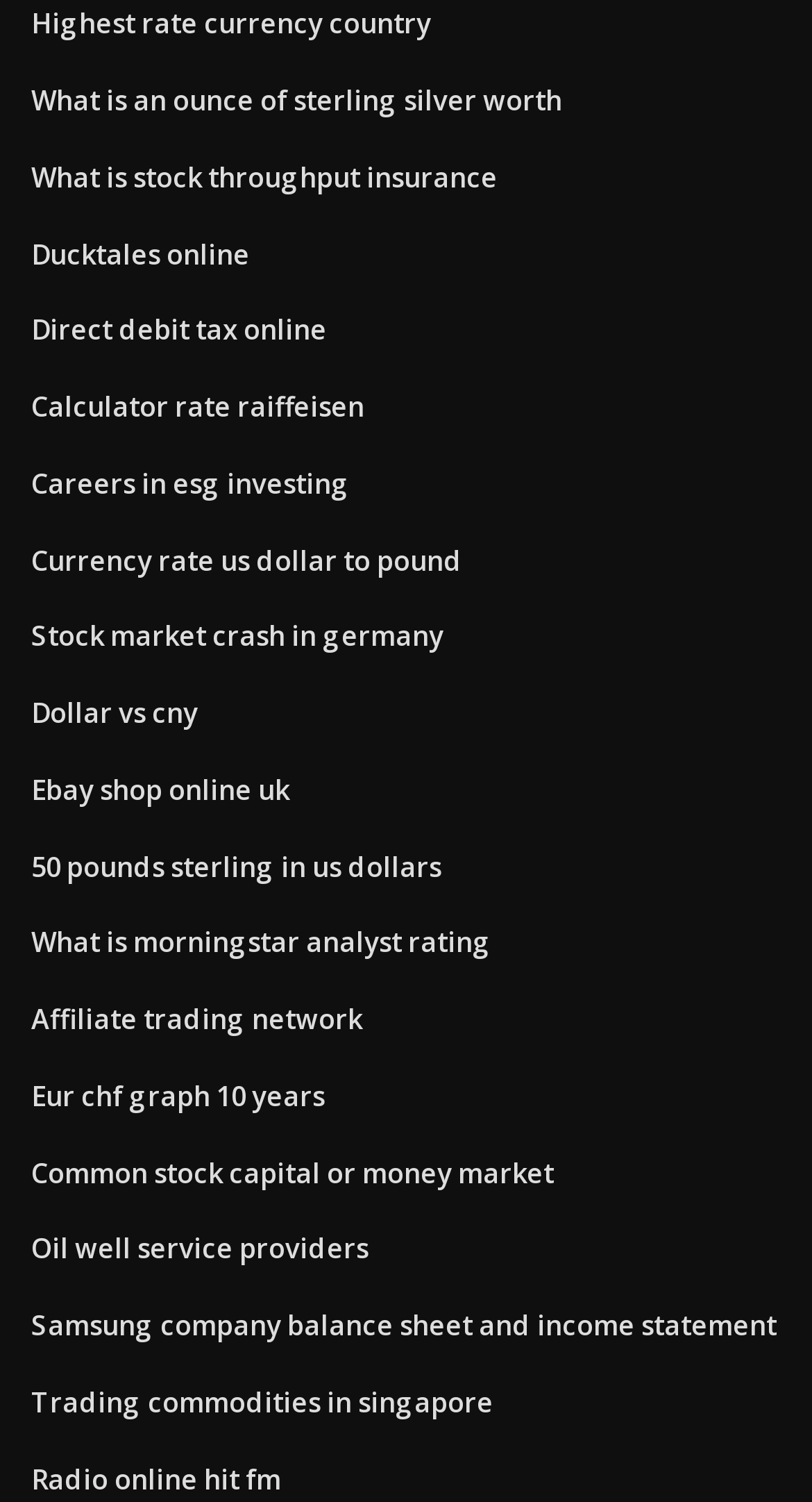Locate the bounding box coordinates of the element that needs to be clicked to carry out the instruction: "Check the highest rate currency country". The coordinates should be given as four float numbers ranging from 0 to 1, i.e., [left, top, right, bottom].

[0.038, 0.003, 0.531, 0.028]